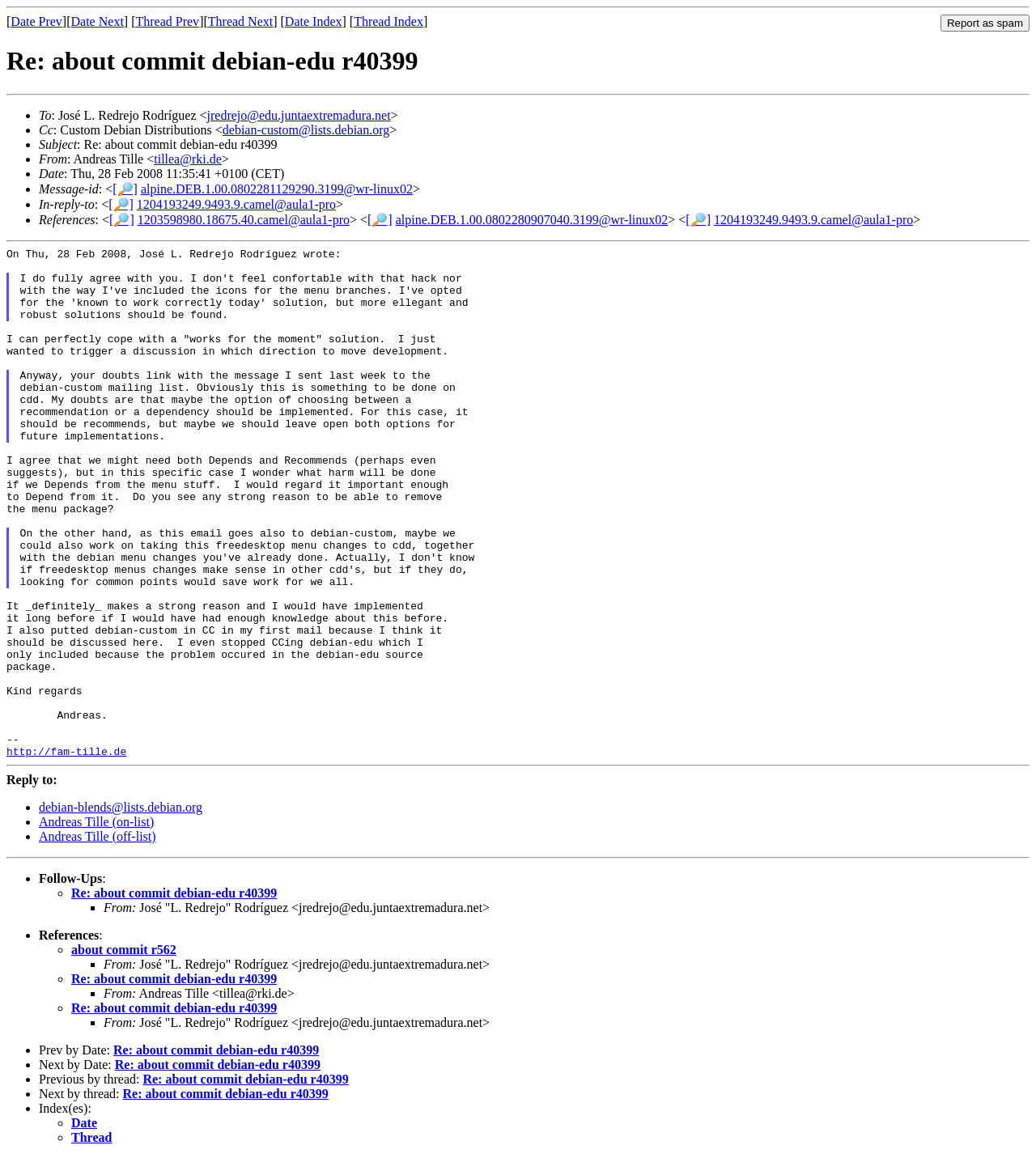Describe all the visual and textual components of the webpage comprehensively.

This webpage appears to be an email thread discussion about a commit in Debian Edu. At the top, there is a horizontal separator, followed by a button to report the content as spam and several links to navigate through the thread. 

Below these elements, there is a heading with the title "Re: about commit debian-edu r40399" and another horizontal separator. 

The main content of the page is divided into sections, each with a list marker (•) and containing information about the email, such as the sender, recipient, subject, date, and message ID. 

Following this section, there is a blockquote containing the email content, which is a discussion about a "works for the moment" solution and the direction of development. The email is from José L. Redrejo Rodríguez and is replied to by Andreas Tille. 

The reply is also contained within a blockquote and discusses the possibility of implementing both Depends and Recommends options. The email thread continues with another reply from Andreas Tille, which is also contained within a blockquote. 

At the bottom of the page, there is a horizontal separator, followed by a "Reply to:" section with links to reply to the email thread.